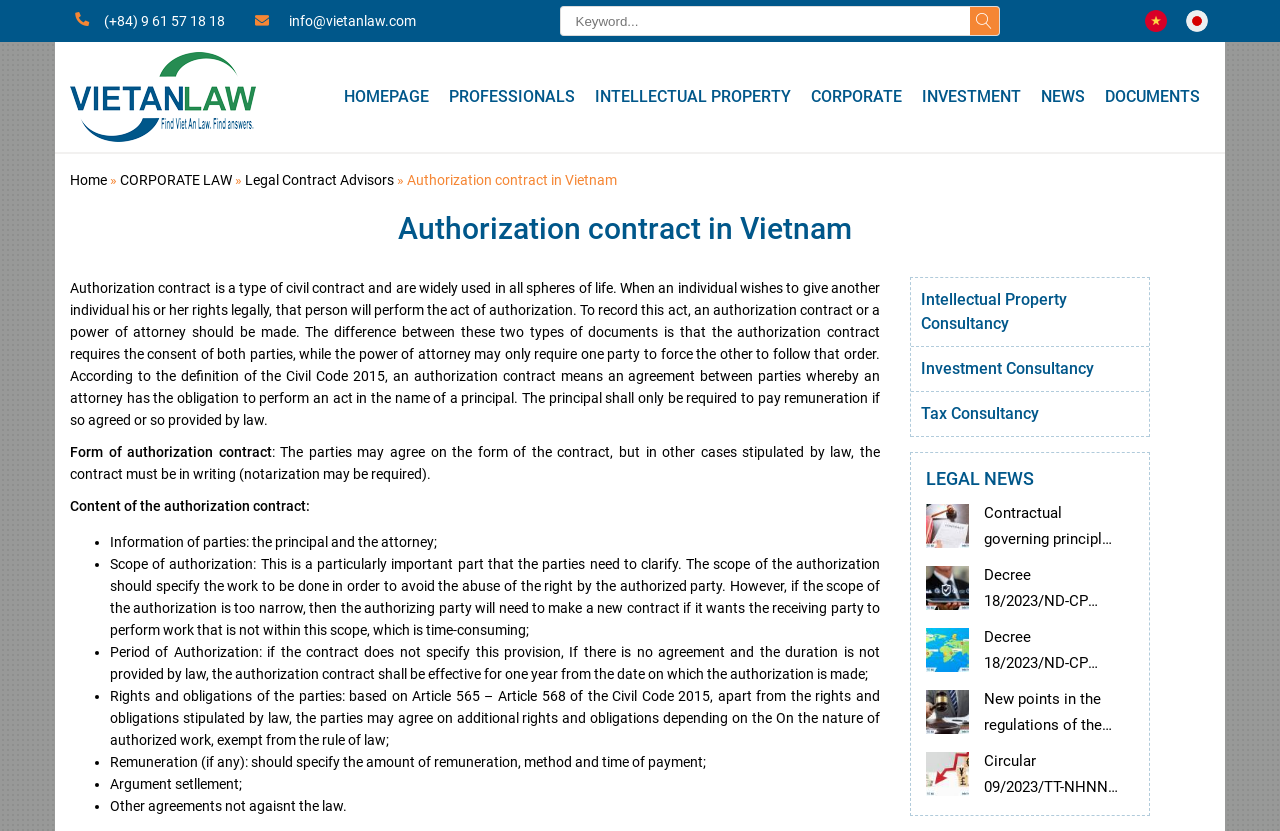What is the phone number at the top of the webpage?
Refer to the image and provide a concise answer in one word or phrase.

(+84) 9 61 57 18 18